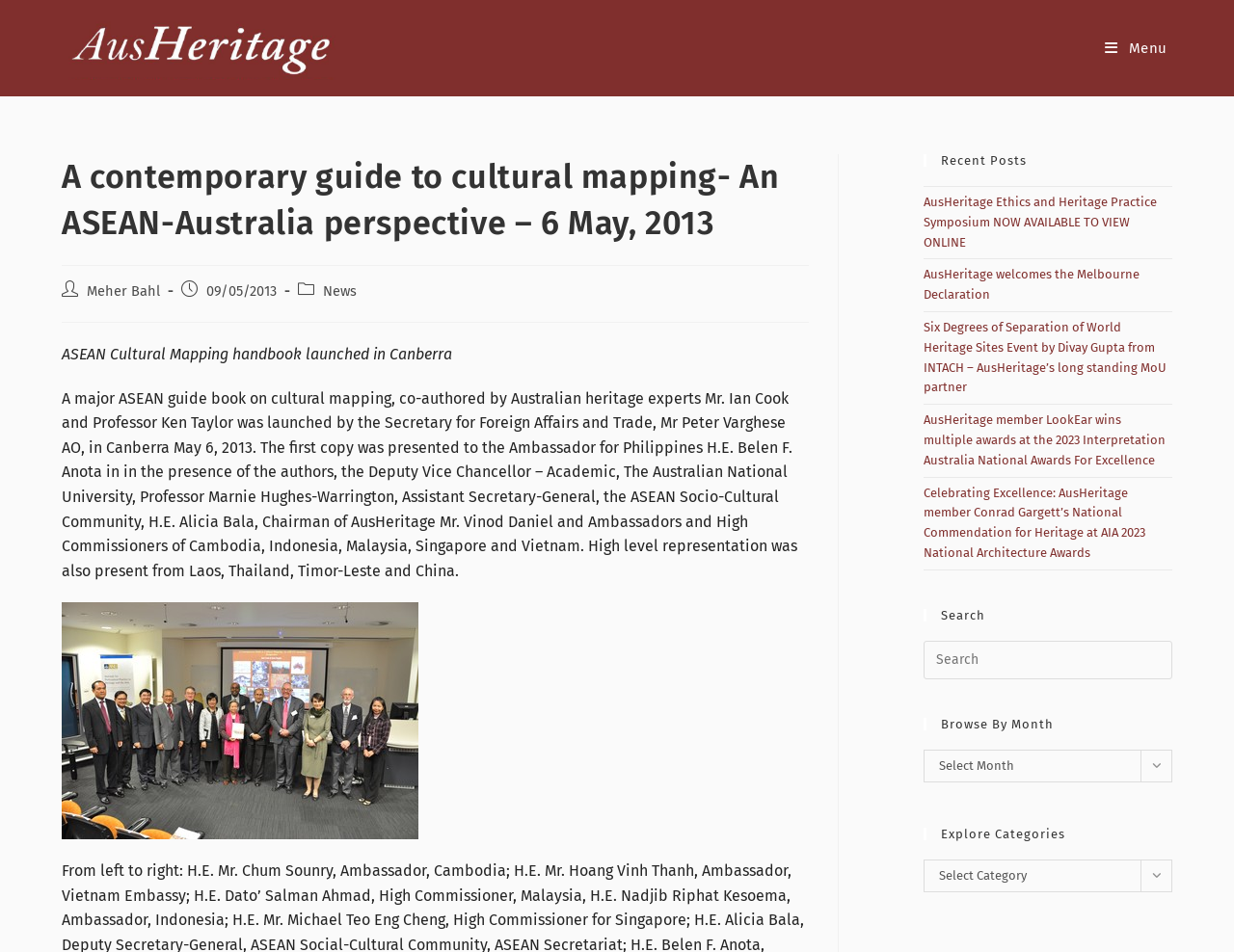What is the category of the post?
Refer to the image and give a detailed answer to the question.

The answer can be found in the section that displays the post metadata, which includes the post author, post published date, and post category. The post category is listed as News.